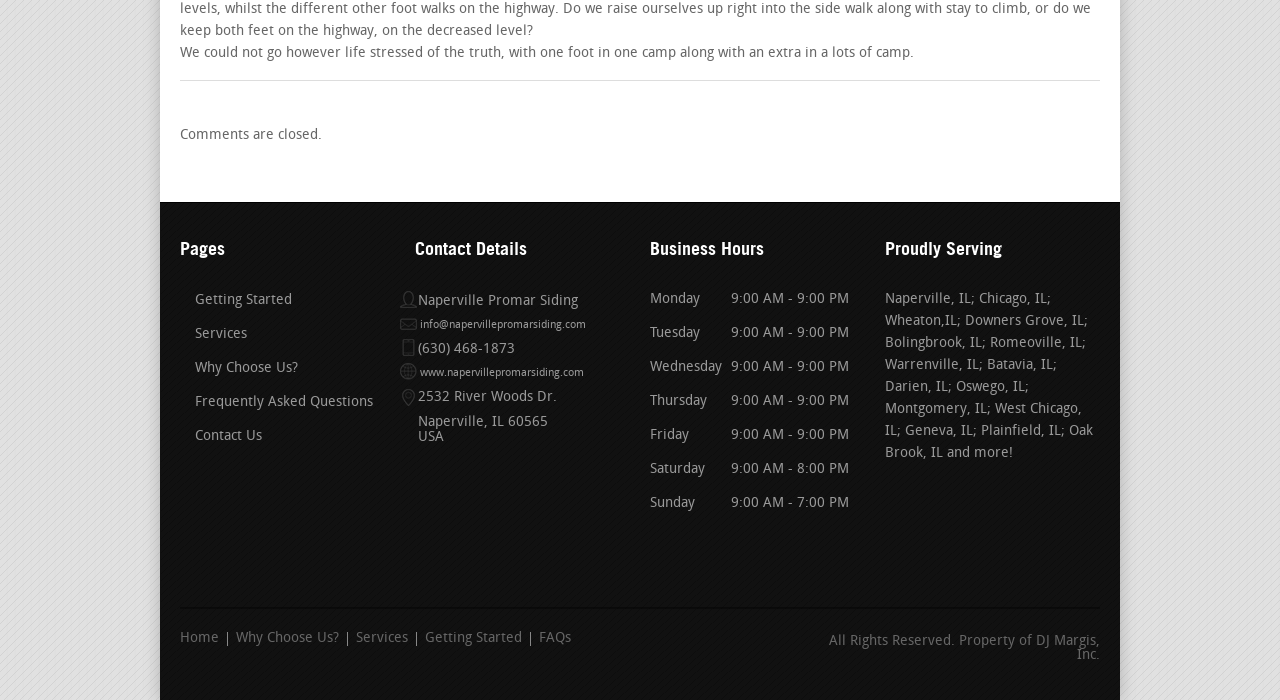Locate the bounding box coordinates of the UI element described by: "Home". Provide the coordinates as four float numbers between 0 and 1, formatted as [left, top, right, bottom].

[0.141, 0.903, 0.178, 0.923]